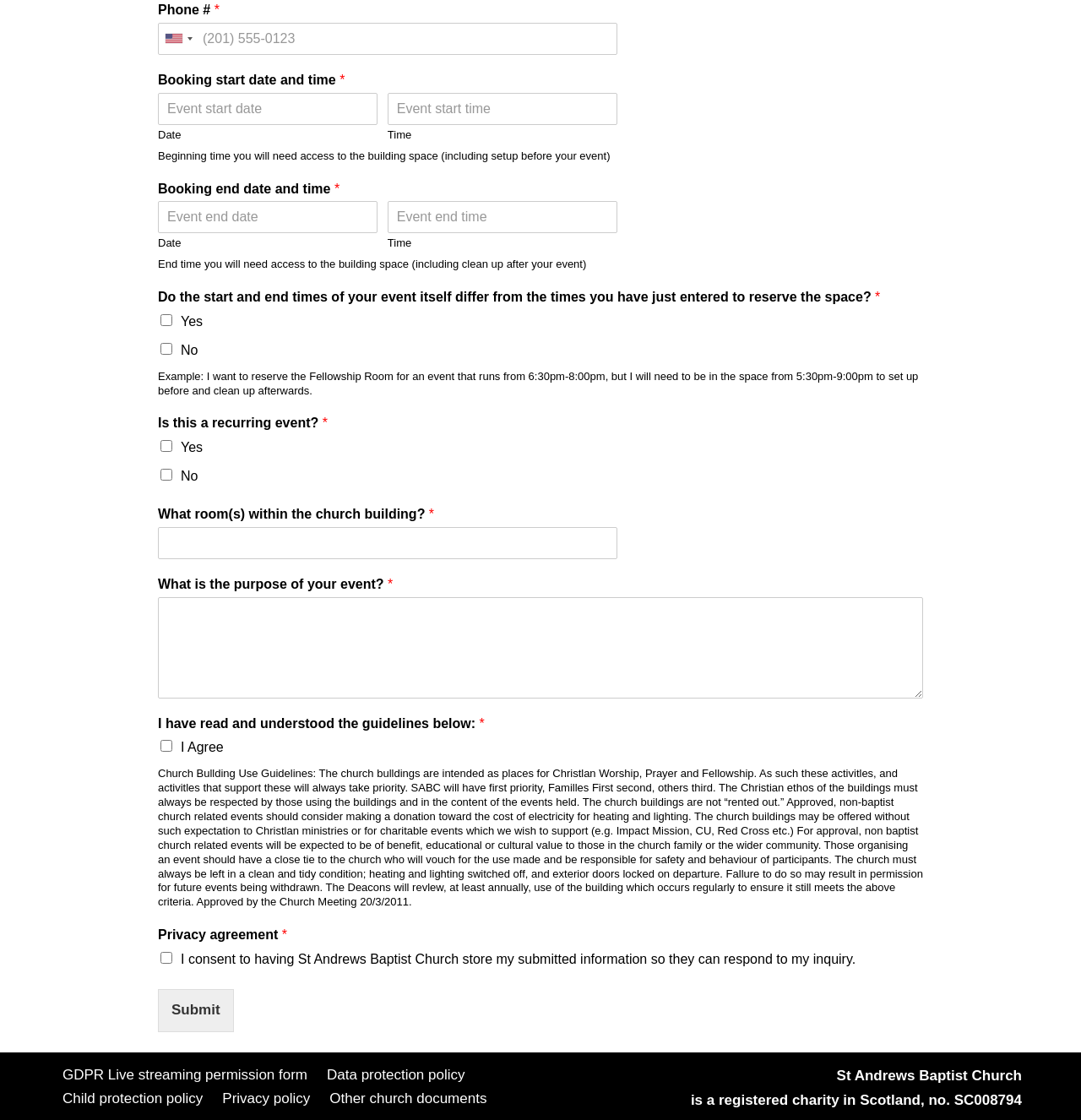Provide the bounding box coordinates, formatted as (top-left x, top-left y, bottom-right x, bottom-right y), with all values being floating point numbers between 0 and 1. Identify the bounding box of the UI element that matches the description: Child protection policy

[0.058, 0.97, 0.188, 0.991]